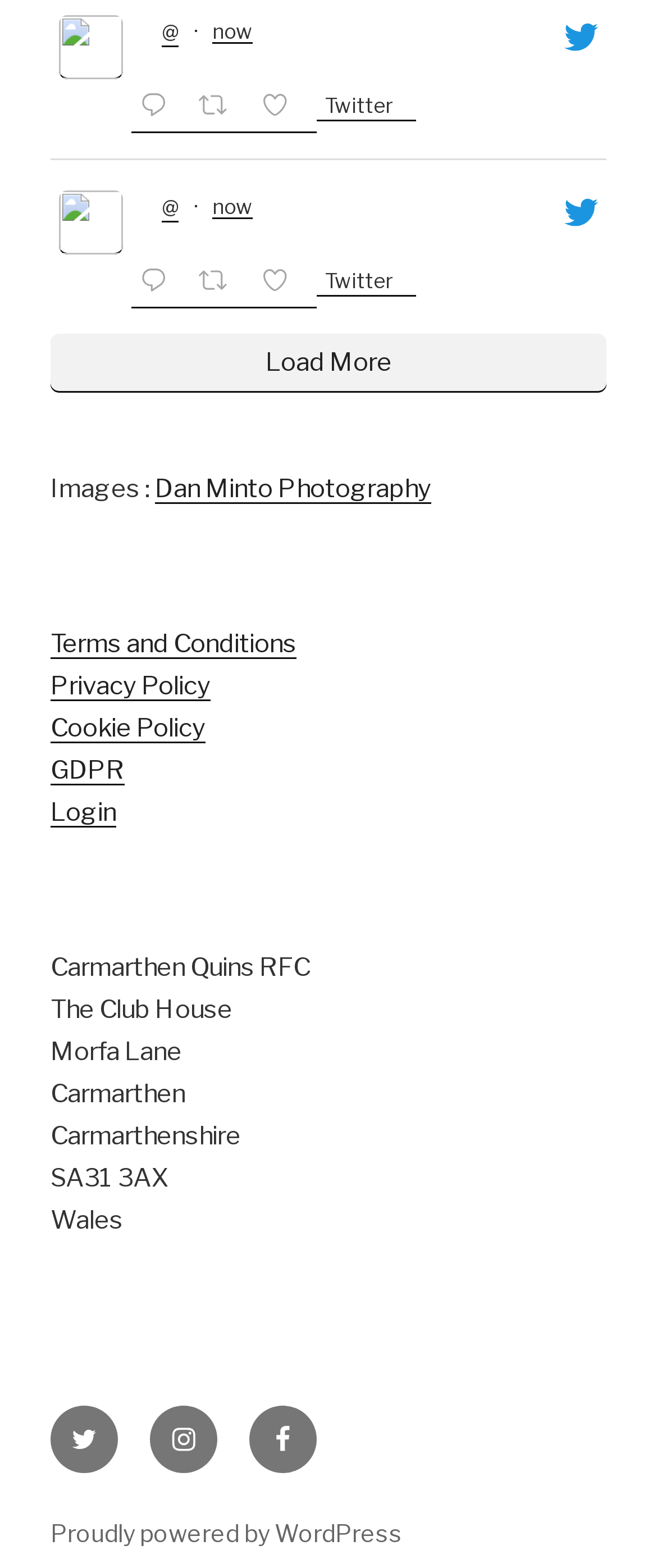Find the bounding box coordinates of the clickable area required to complete the following action: "Check Bookings".

None